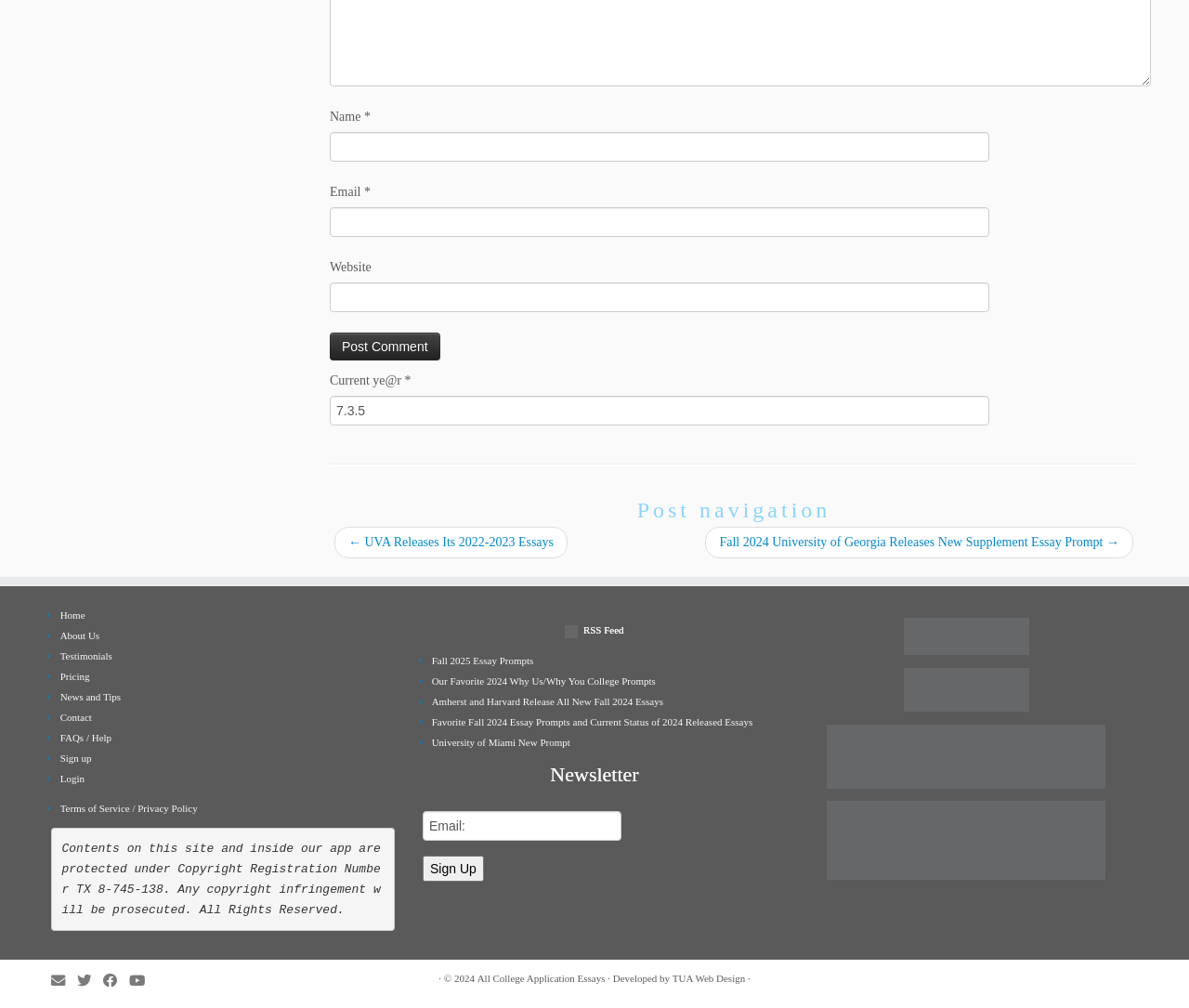Please identify the bounding box coordinates of the region to click in order to complete the given instruction: "Enter your name". The coordinates should be four float numbers between 0 and 1, i.e., [left, top, right, bottom].

[0.277, 0.131, 0.832, 0.161]